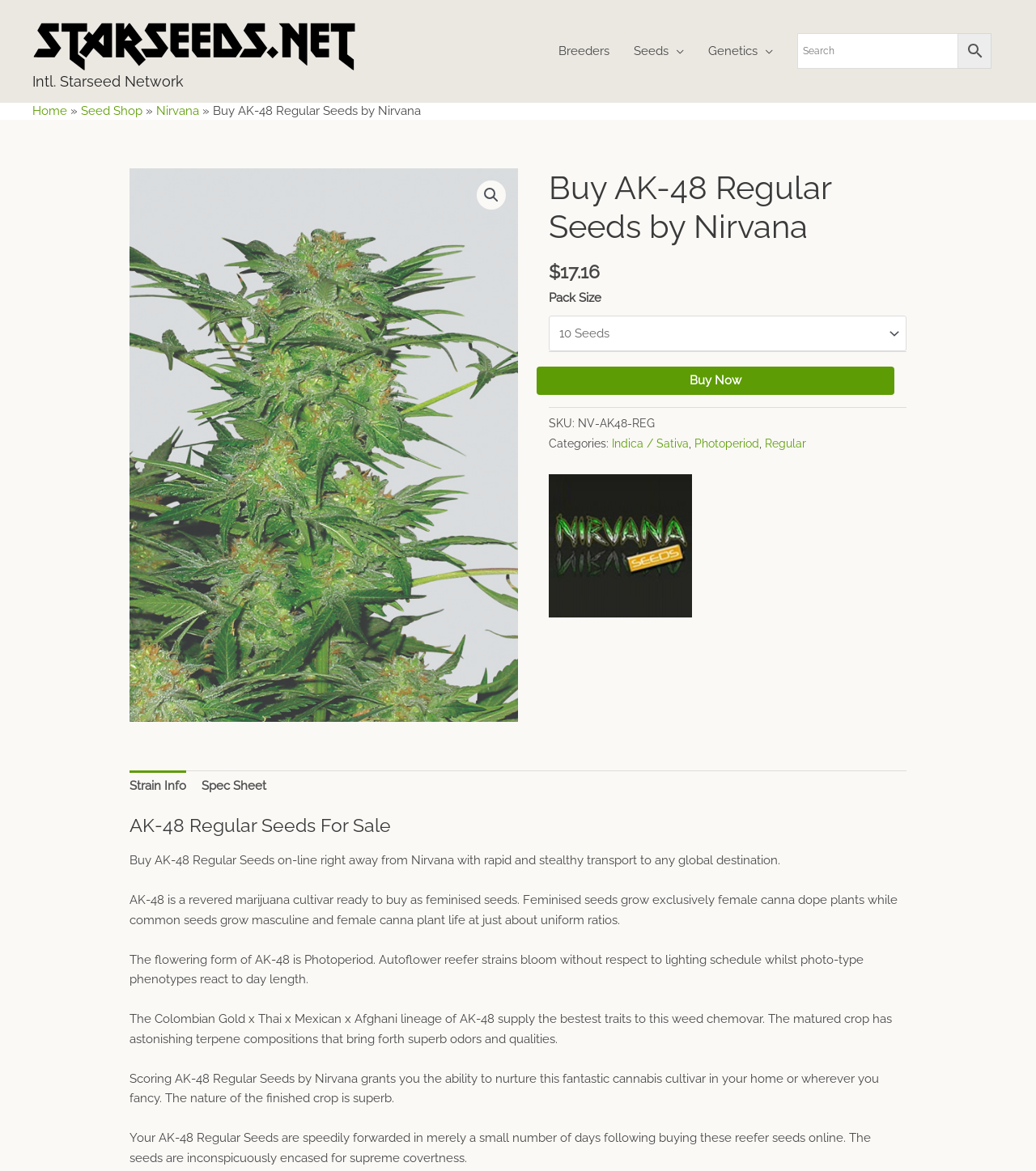Using the webpage screenshot, locate the HTML element that fits the following description and provide its bounding box: "Contact".

None